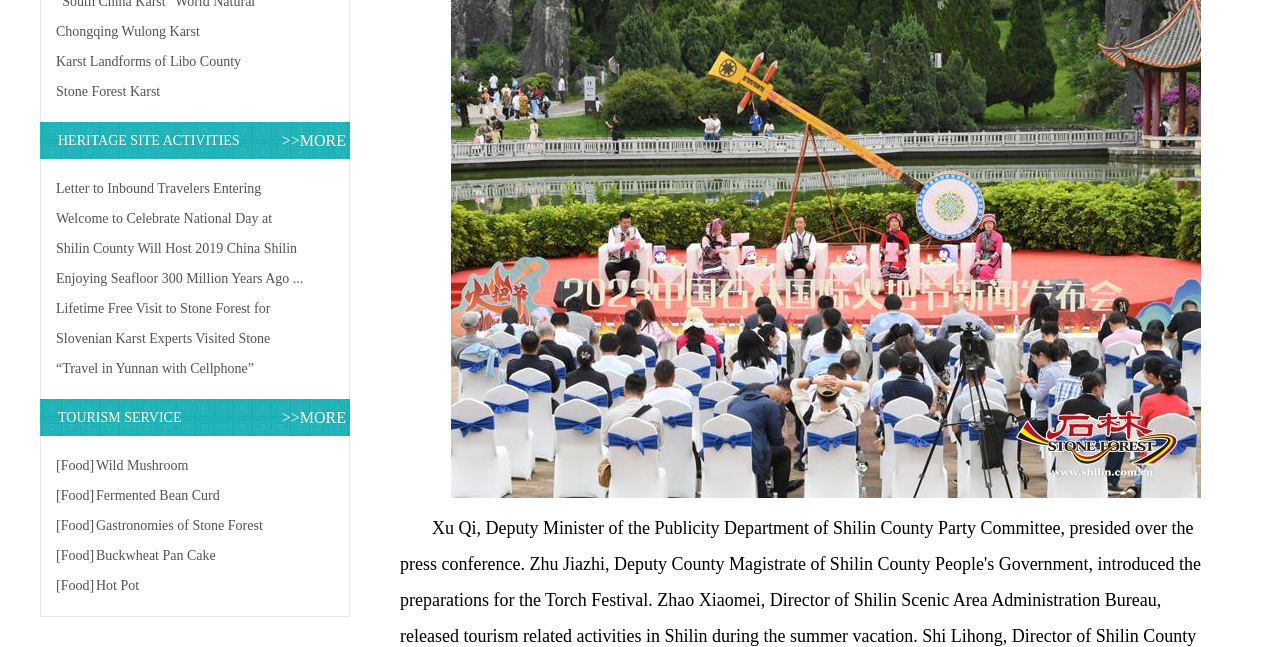Provide the bounding box coordinates for the UI element that is described as: "Fermented Bean Curd".

[0.075, 0.743, 0.261, 0.79]